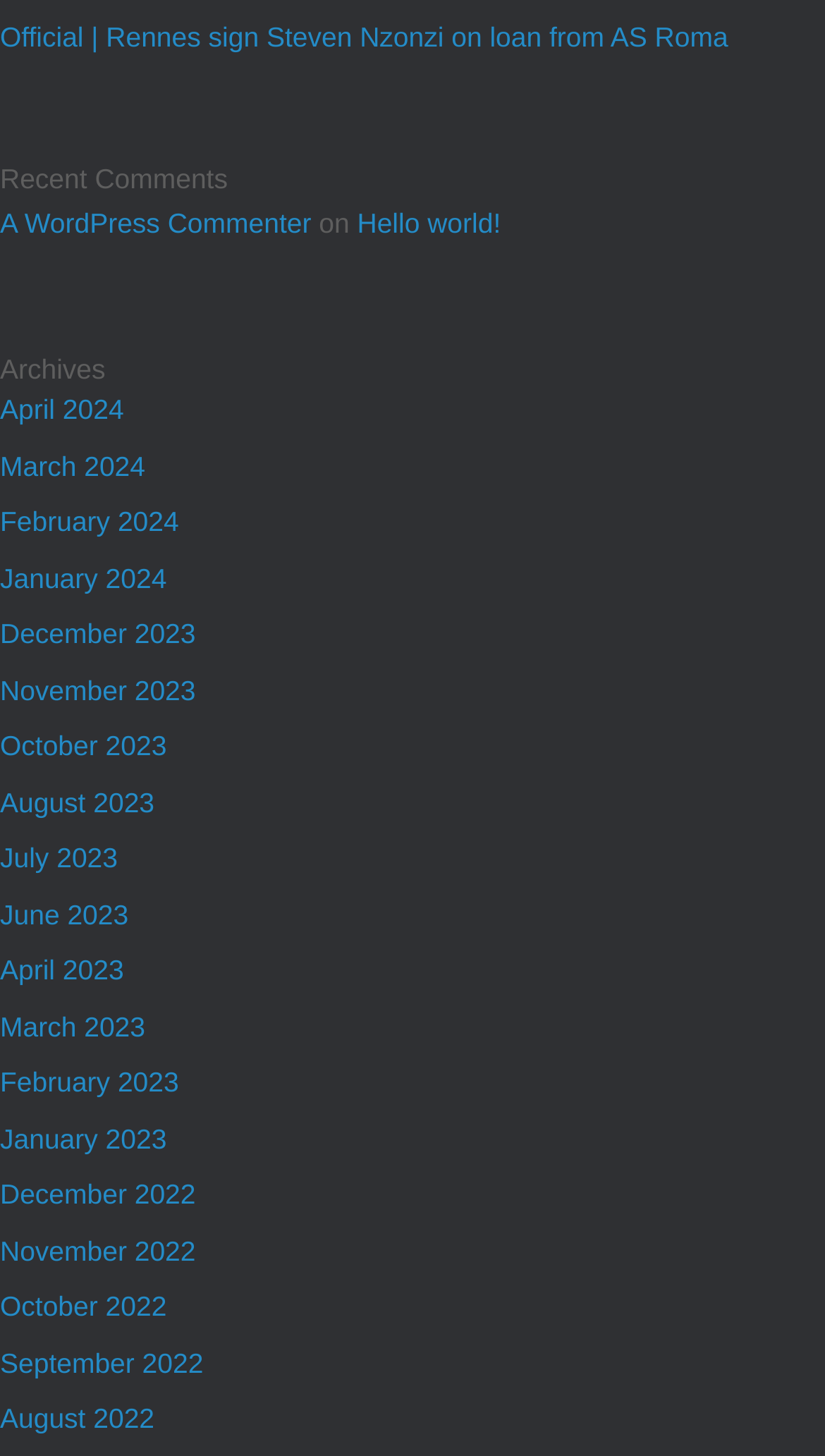How many months are listed in the archives?
Using the information from the image, answer the question thoroughly.

I counted the number of links under the 'Archives' heading, and there are 18 months listed, ranging from April 2024 to September 2022.